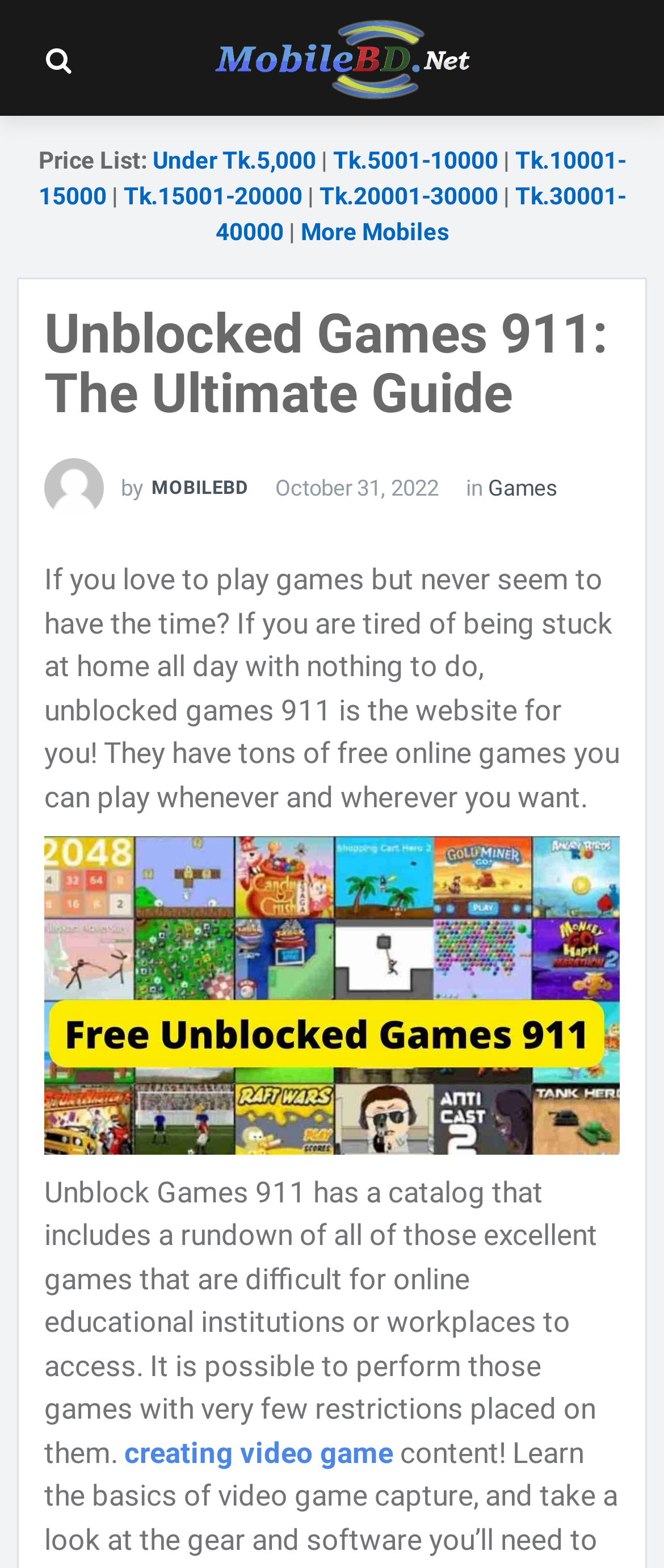What type of content is available on Unblocked Games 911?
Refer to the image and provide a detailed answer to the question.

According to the webpage, Unblocked Games 911 has a catalog of free online games that users can play, which includes a wide range of games that are difficult to access in online educational institutions or workplaces.